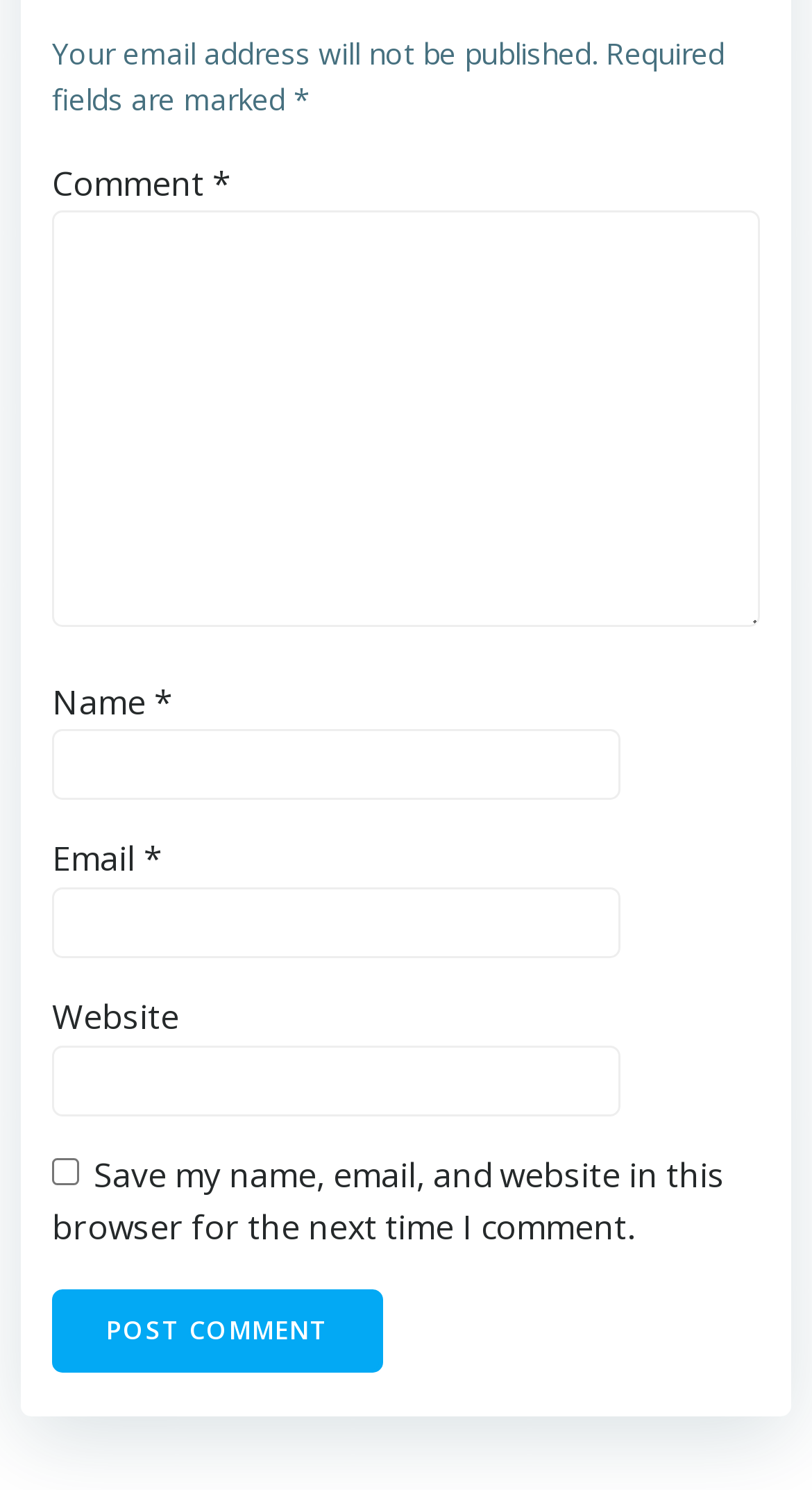Using floating point numbers between 0 and 1, provide the bounding box coordinates in the format (top-left x, top-left y, bottom-right x, bottom-right y). Locate the UI element described here: parent_node: Email * aria-describedby="email-notes" name="email"

[0.064, 0.596, 0.764, 0.643]